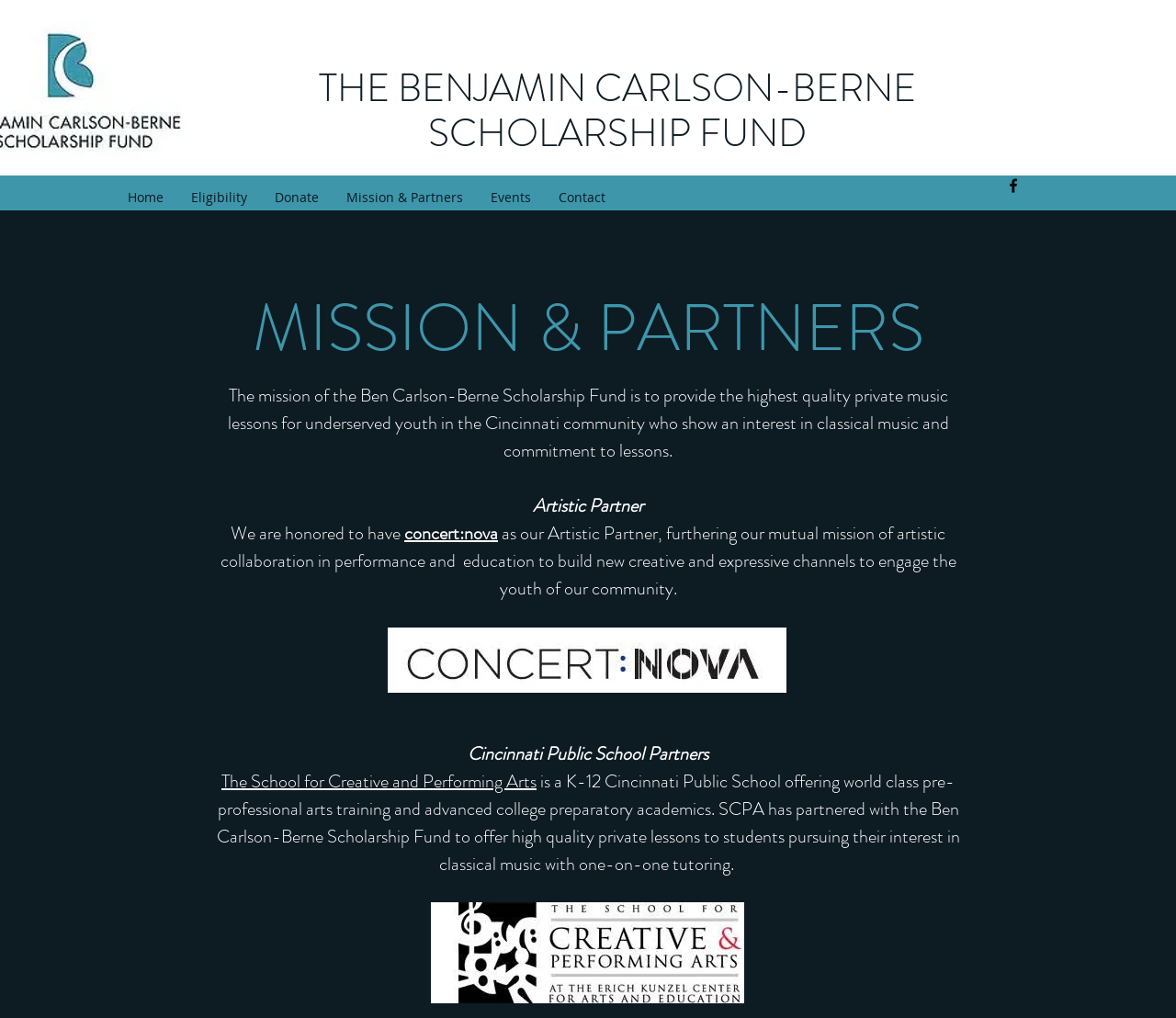Describe every aspect of the webpage in a detailed manner.

The webpage is about the Mission & Partners of the Ben Carlson-Berne Scholarship Fund. At the top, there is a large heading that reads "THE BENJAMIN CARLSON-BERNE SCHOLARSHIP FUND". Below this heading, there is a navigation menu with links to different sections of the website, including "Home", "Eligibility", "Donate", "Mission & Partners", "Events", and "Contact". 

To the right of the navigation menu, there is a social bar with a link to the organization's Facebook page, represented by a Facebook icon. 

Further down the page, there is a heading that reads "MISSION & PARTNERS". Below this heading, there is a paragraph of text that describes the mission of the Ben Carlson-Berne Scholarship Fund, which is to provide high-quality private music lessons to underserved youth in the Cincinnati community who show an interest in classical music. 

Following this paragraph, there is a section about the organization's Artistic Partner, concert:nova, which is furthering the mutual mission of artistic collaboration in performance and education. 

Below this section, there is a heading that reads "Cincinnati Public School Partners". Under this heading, there is a link to The School for Creative and Performing Arts, a K-12 Cincinnati Public School that has partnered with the Ben Carlson-Berne Scholarship Fund to offer high-quality private lessons to students pursuing their interest in classical music. There is also an image of the SCPA logo at the bottom of the page.